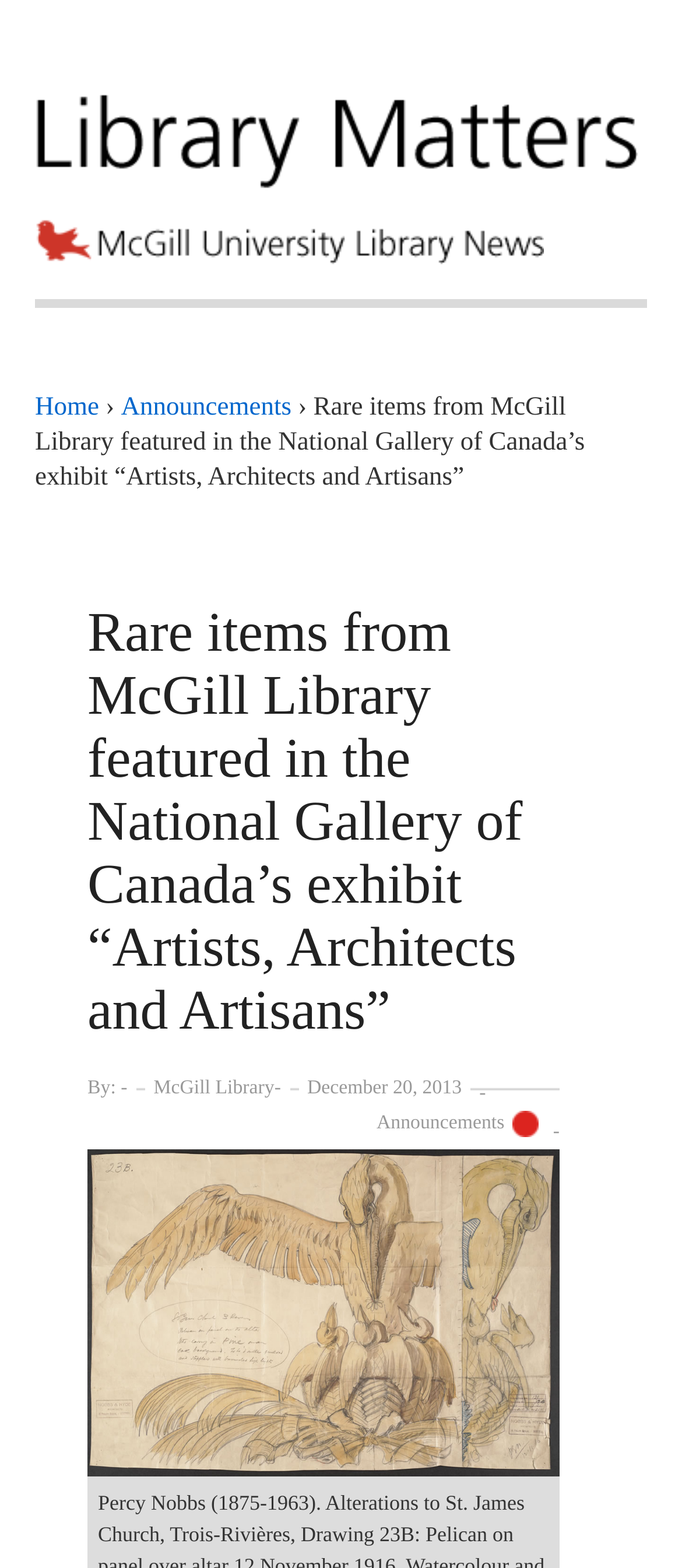Determine the bounding box coordinates of the UI element that matches the following description: "alt="Library Matters"". The coordinates should be four float numbers between 0 and 1 in the format [left, top, right, bottom].

[0.051, 0.144, 0.797, 0.162]